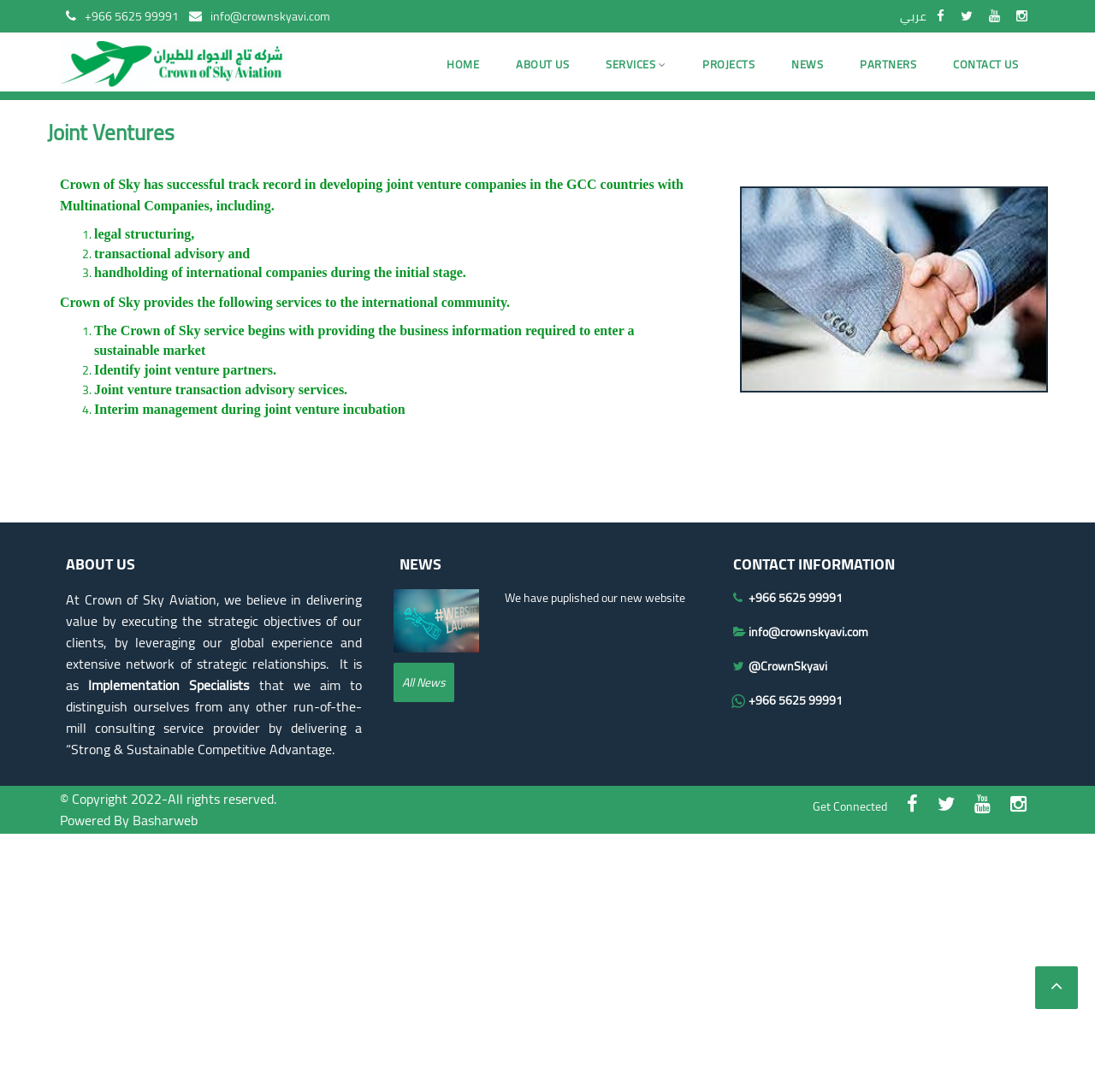Identify the bounding box coordinates of the specific part of the webpage to click to complete this instruction: "Contact via phone number +966 5625 99991".

[0.684, 0.537, 0.77, 0.557]